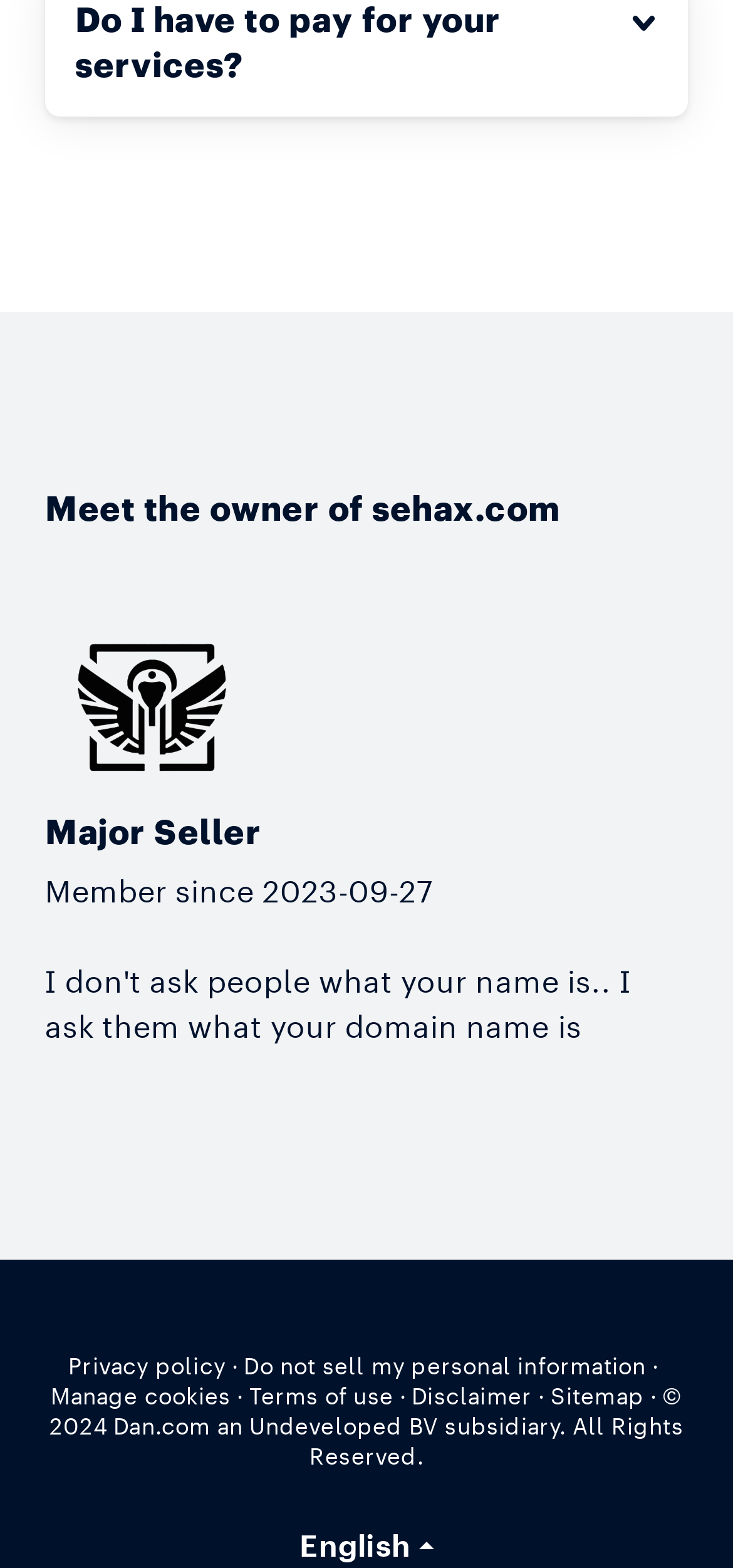Locate the bounding box coordinates of the element you need to click to accomplish the task described by this instruction: "Click the Major Seller image".

[0.062, 0.382, 0.349, 0.516]